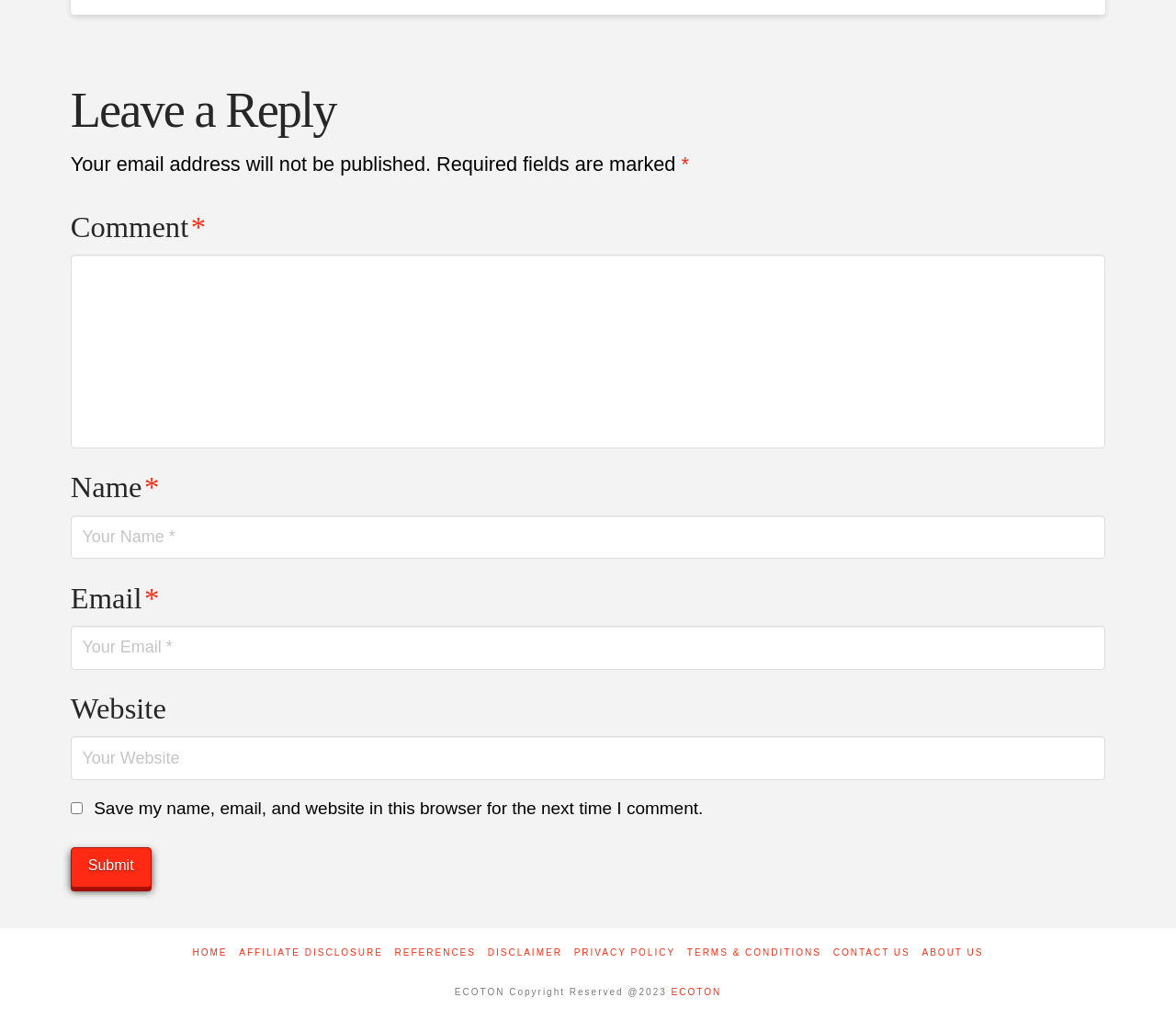How many links are in the footer?
Answer the question using a single word or phrase, according to the image.

9